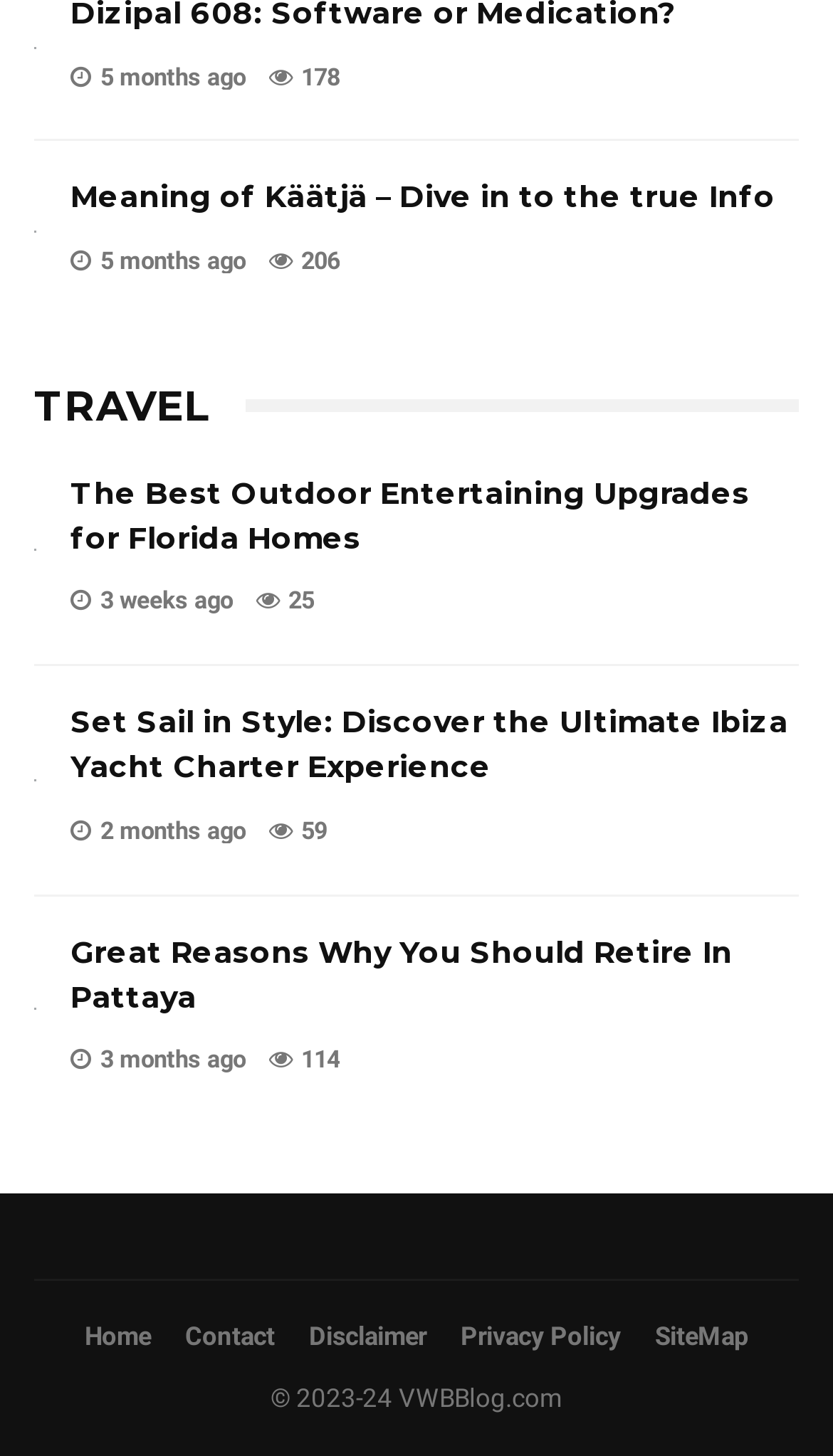Provide a single word or phrase to answer the given question: 
What is the category of the first article?

TRAVEL